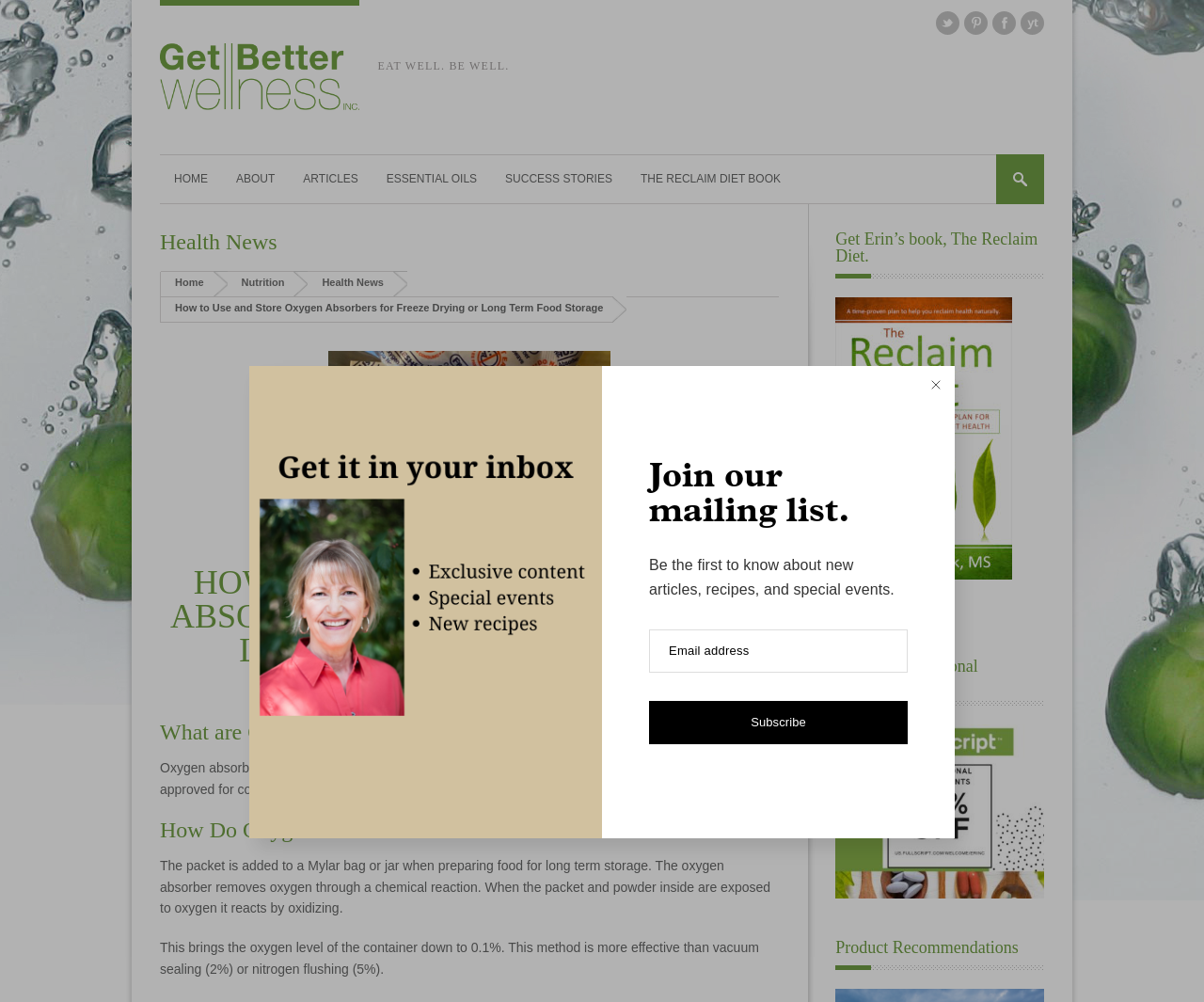Identify the bounding box coordinates of the specific part of the webpage to click to complete this instruction: "Read the article 'How to Use and Store Oxygen Absorbers for Freeze Drying or Long Term Food Storage'".

[0.133, 0.35, 0.647, 0.537]